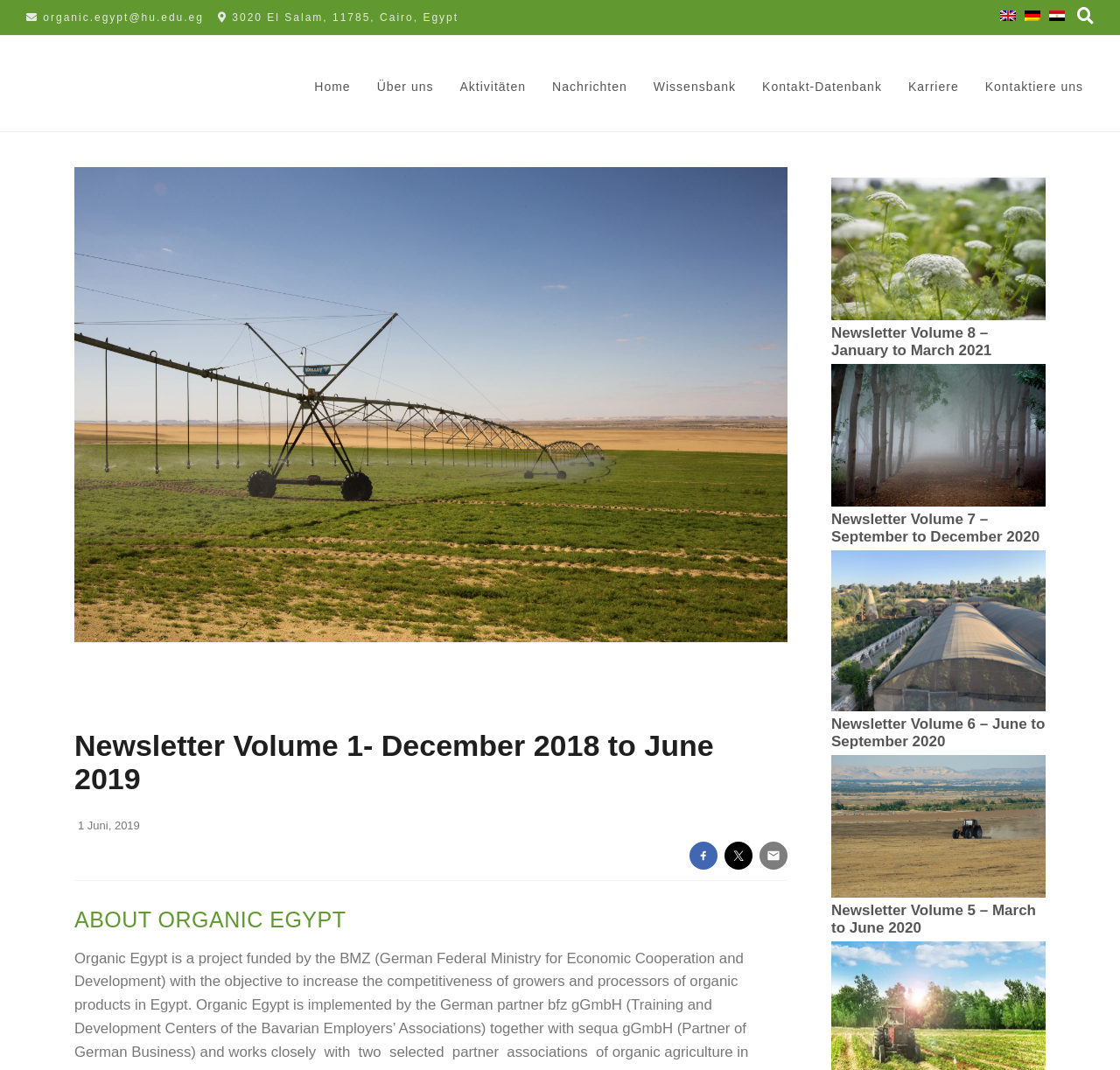Extract the bounding box coordinates for the UI element described by the text: "Aktivitäten". The coordinates should be in the form of [left, top, right, bottom] with values between 0 and 1.

[0.401, 0.066, 0.479, 0.096]